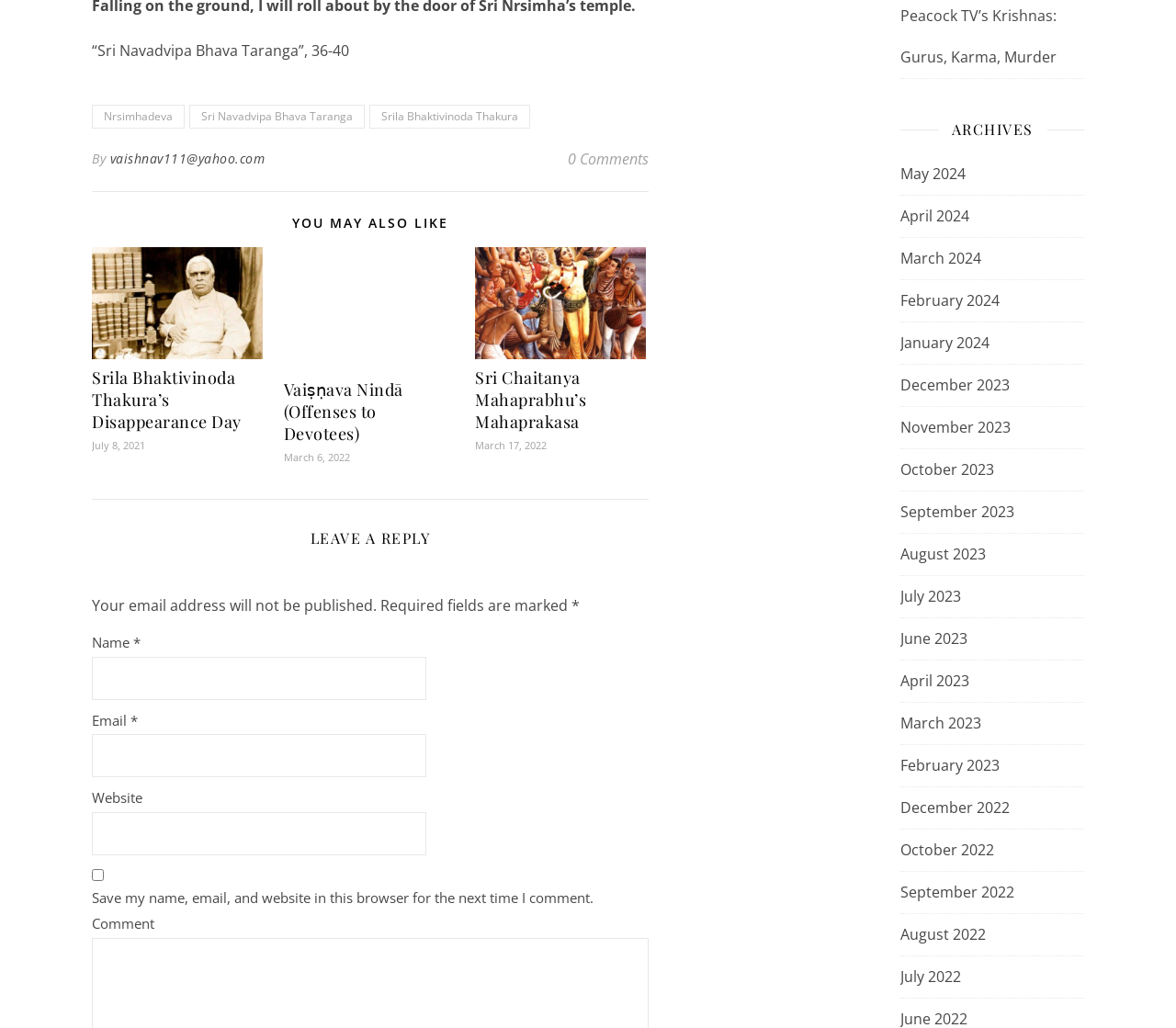Give a concise answer using one word or a phrase to the following question:
What is the category of the article 'Vaiṣṇava Nindā (Offenses to Devotees)'?

YOU MAY ALSO LIKE